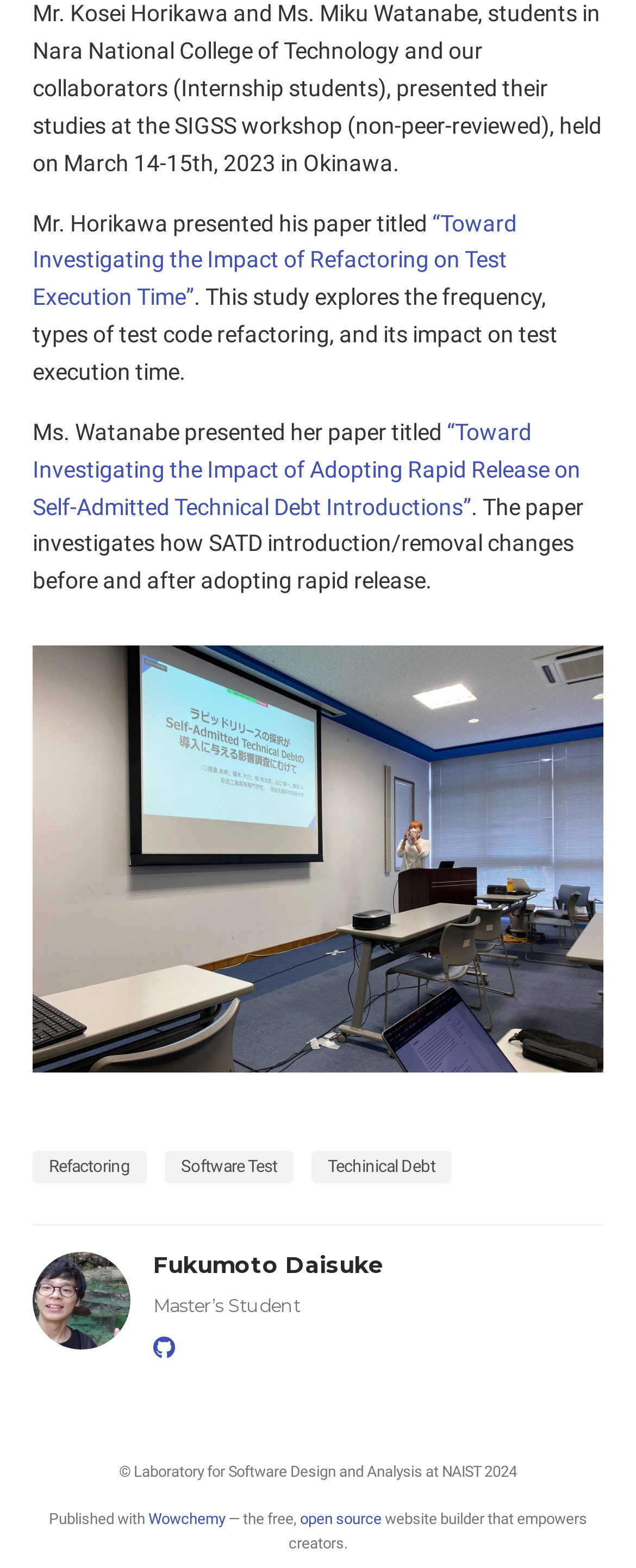Please identify the bounding box coordinates of the element on the webpage that should be clicked to follow this instruction: "Click on the link to learn more about the paper 'Toward Investigating the Impact of Refactoring on Test Execution Time'". The bounding box coordinates should be given as four float numbers between 0 and 1, formatted as [left, top, right, bottom].

[0.051, 0.134, 0.813, 0.198]